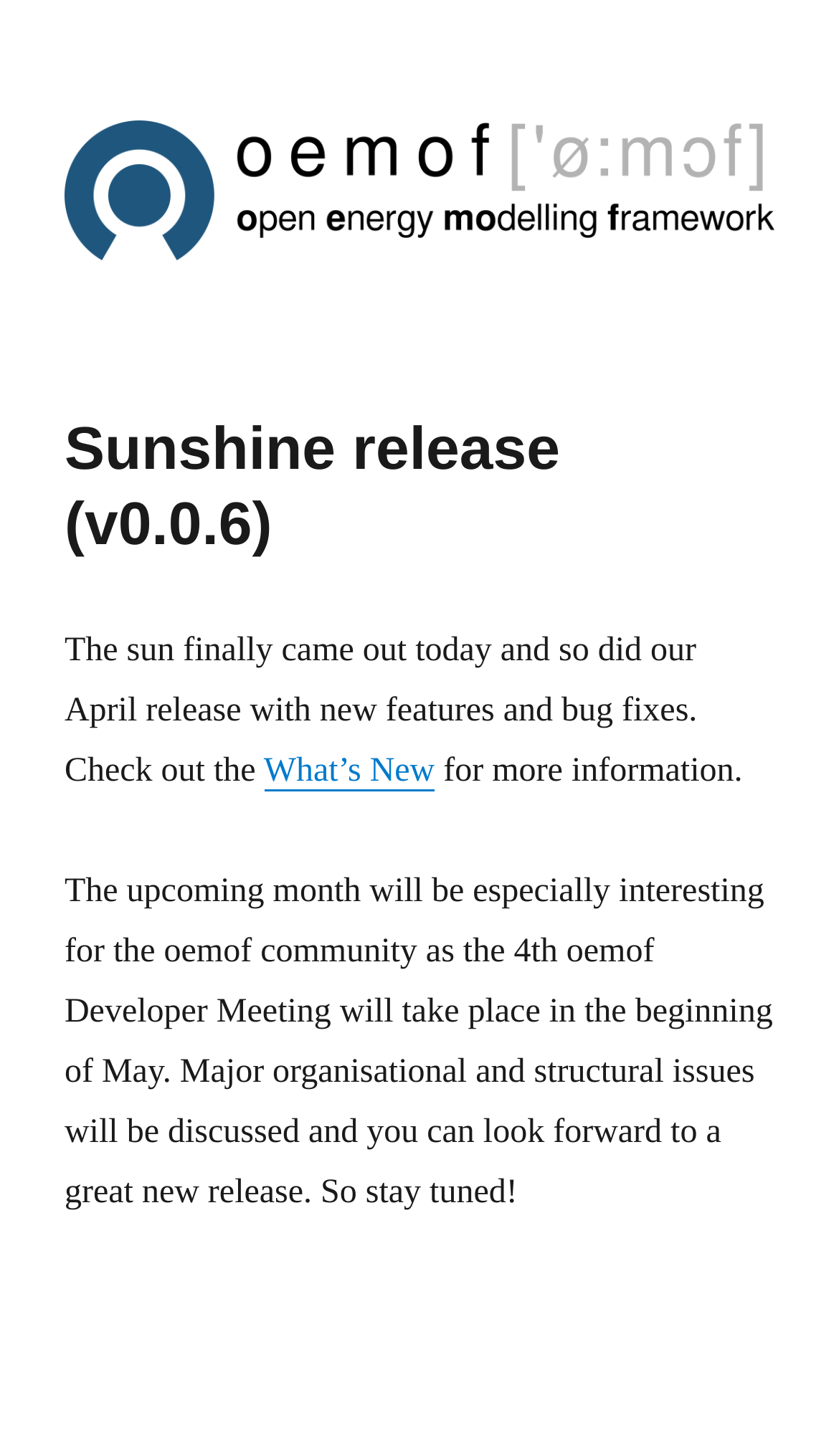Respond concisely with one word or phrase to the following query:
What event will take place in May?

oemof Developer Meeting